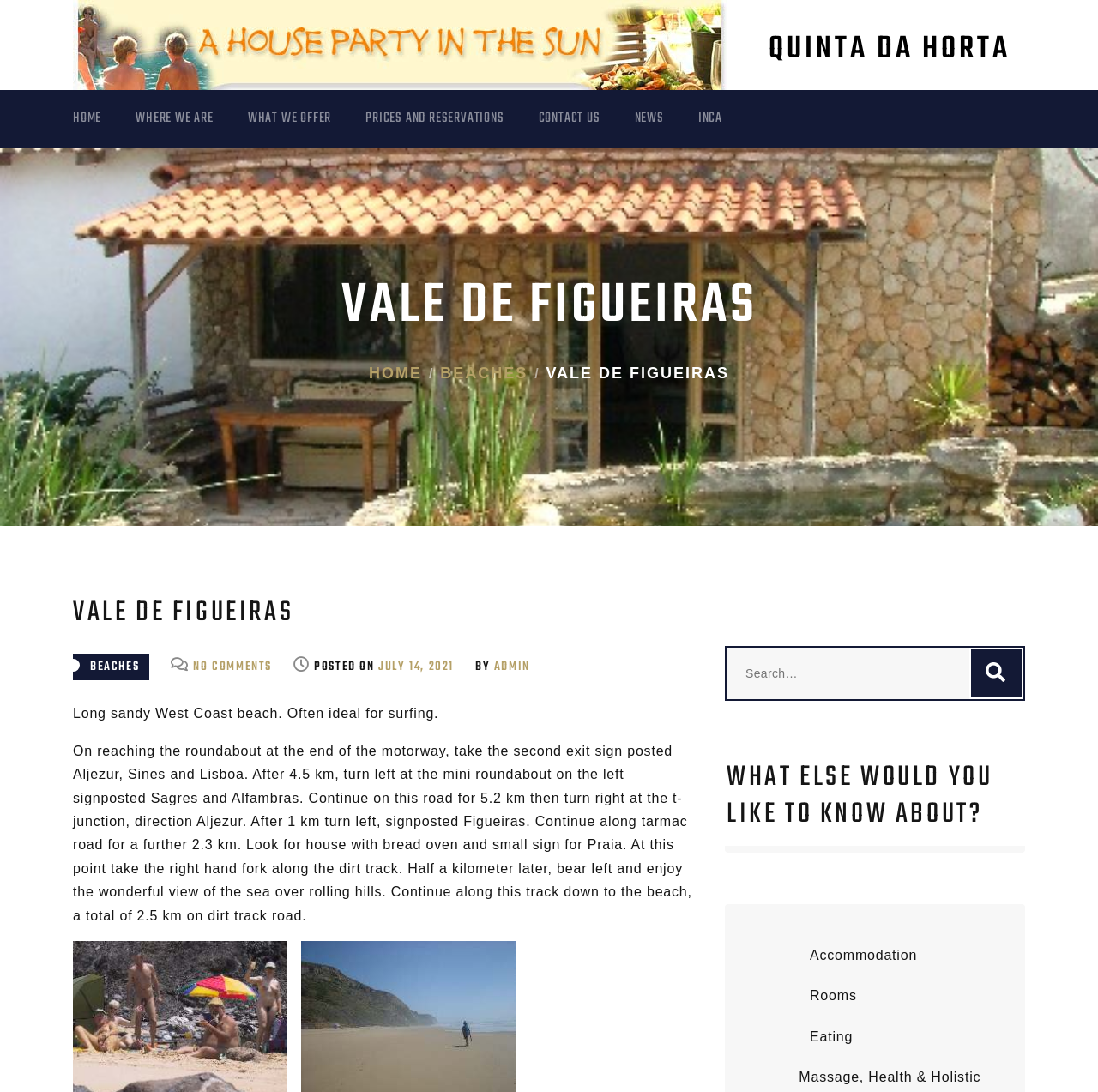Respond to the following question using a concise word or phrase: 
What is the name of the beach?

Vale de Figueiras